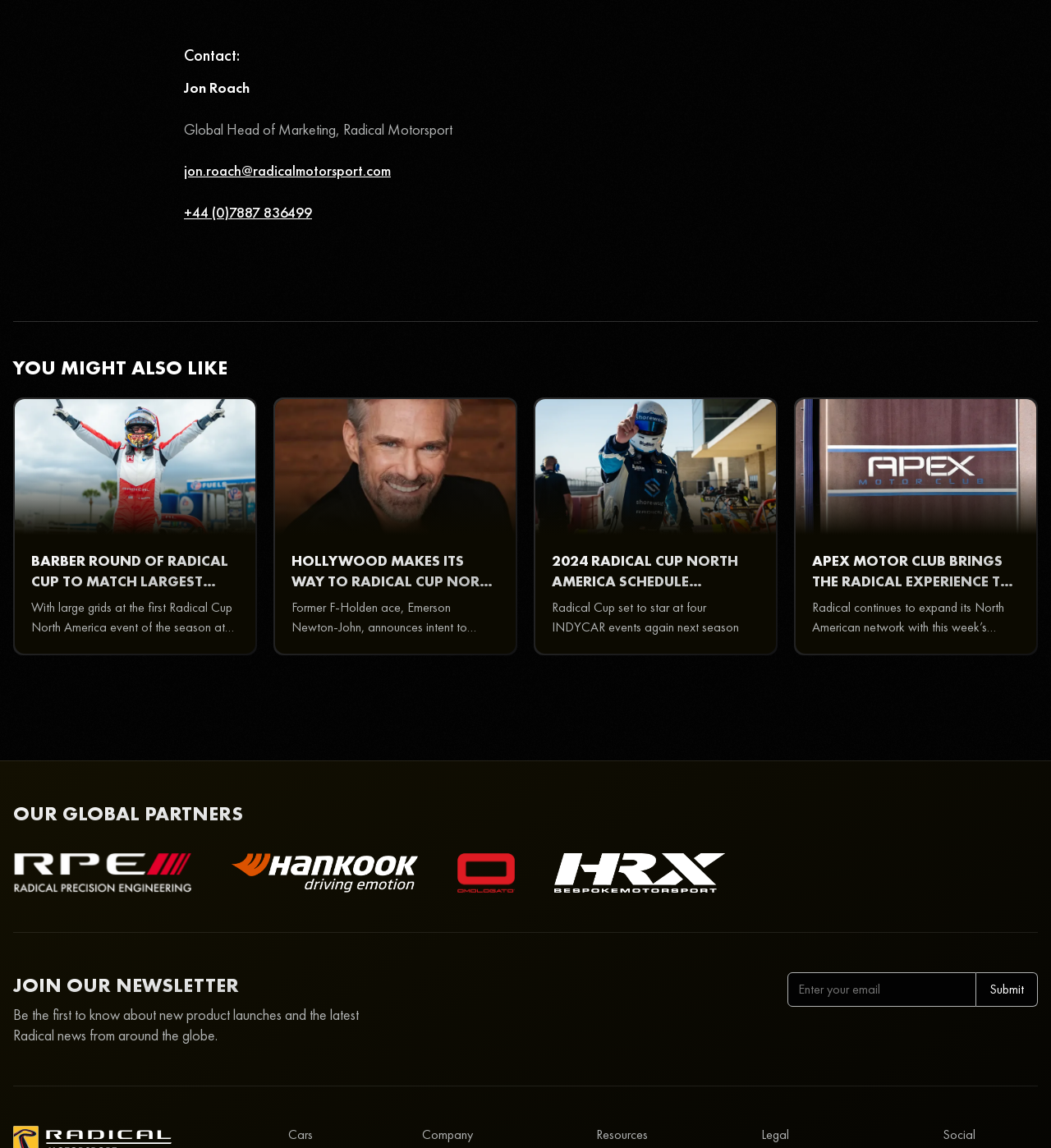For the following element description, predict the bounding box coordinates in the format (top-left x, top-left y, bottom-right x, bottom-right y). All values should be floating point numbers between 0 and 1. Description: Become a dealer

[0.401, 0.718, 0.494, 0.736]